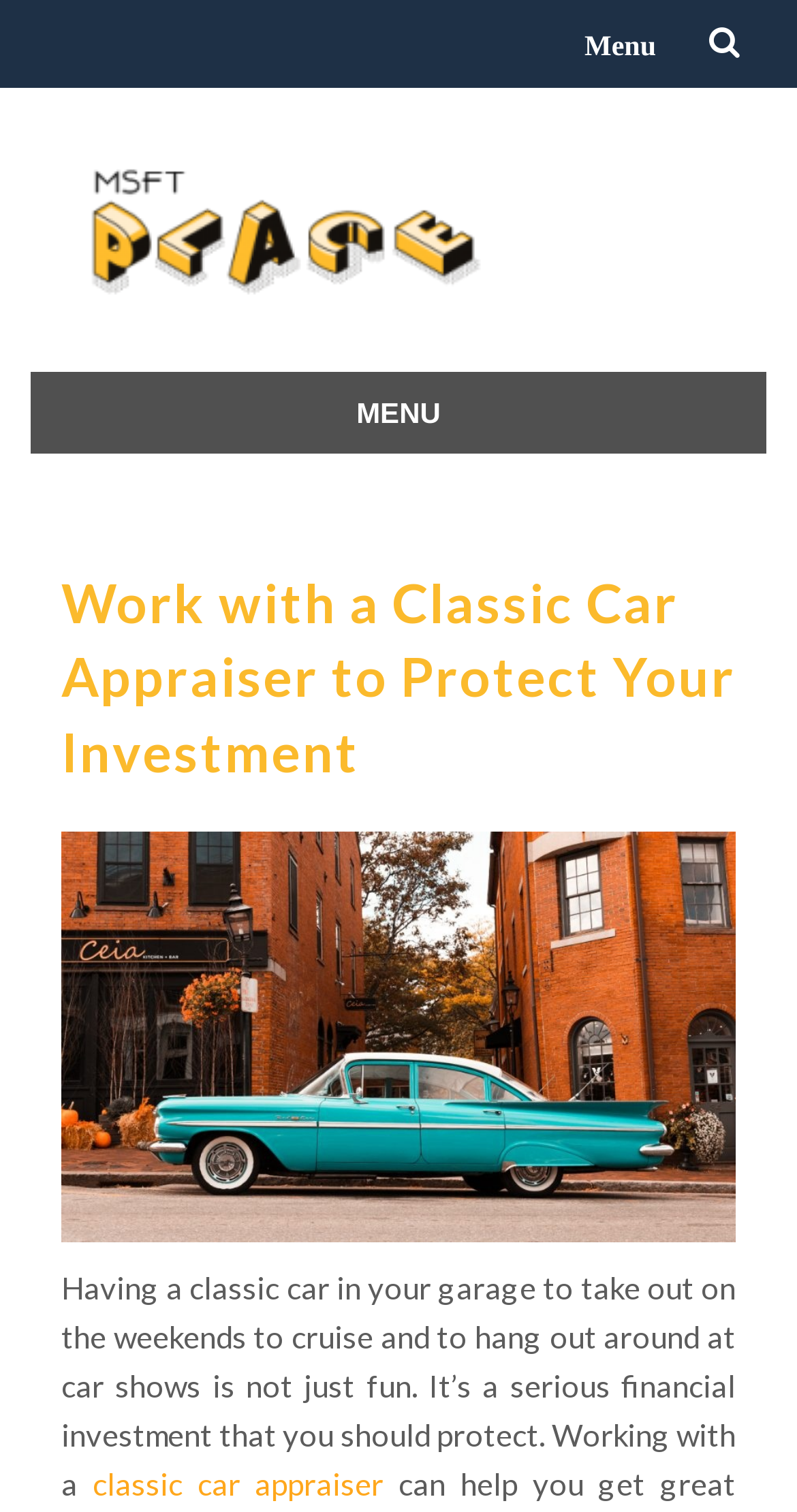Extract the bounding box coordinates for the described element: "parent_node: Menu". The coordinates should be represented as four float numbers between 0 and 1: [left, top, right, bottom].

[0.856, 0.0, 0.962, 0.054]